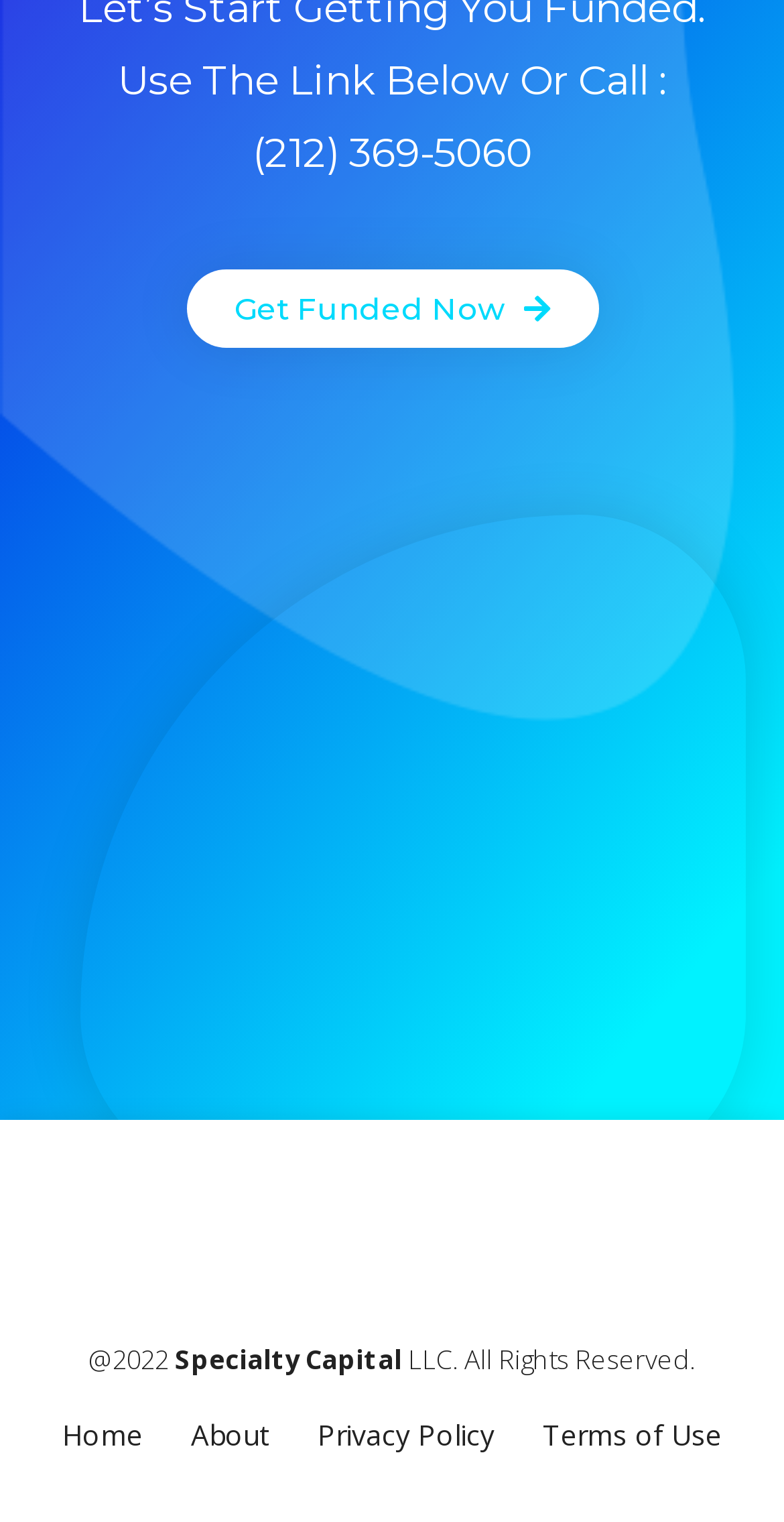Extract the bounding box for the UI element that matches this description: "Get Funded now".

[0.237, 0.177, 0.763, 0.228]